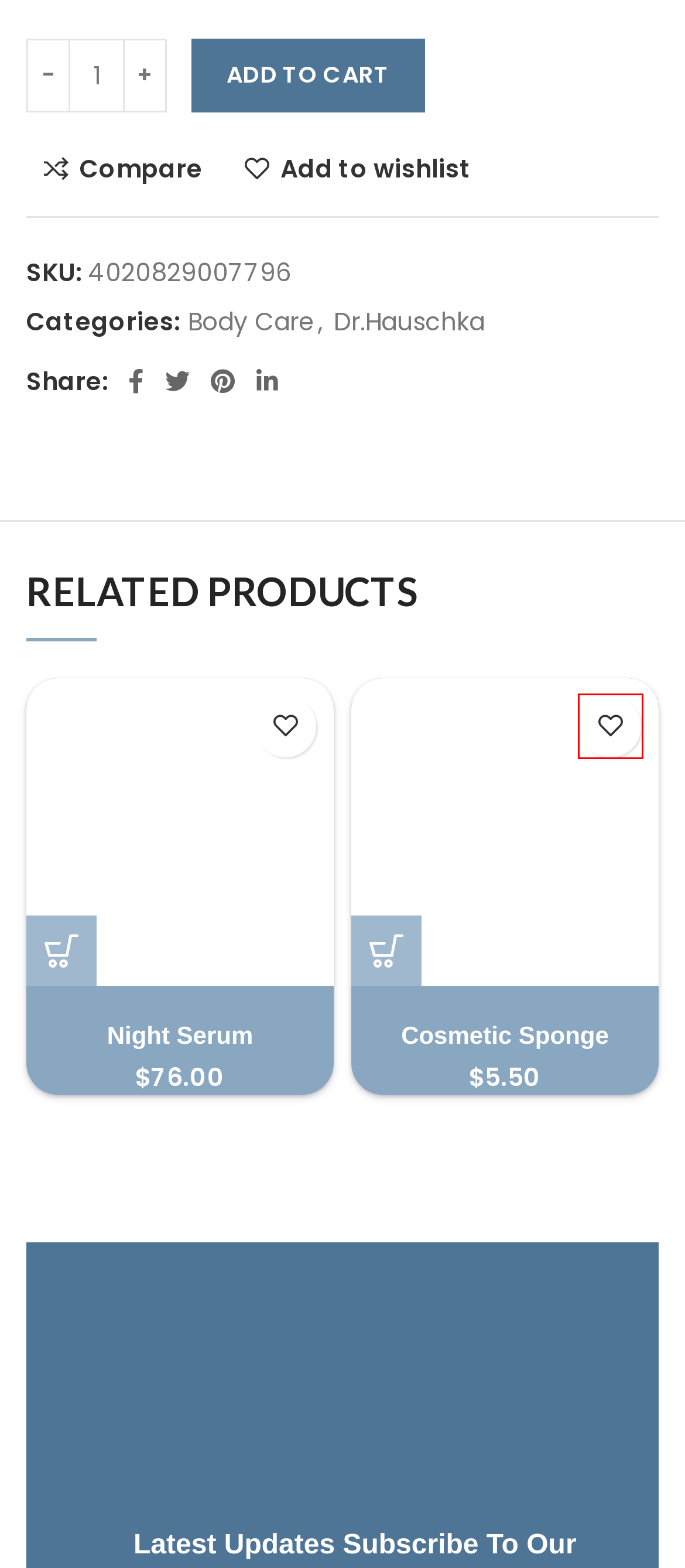With the provided webpage screenshot containing a red bounding box around a UI element, determine which description best matches the new webpage that appears after clicking the selected element. The choices are:
A. Shop - Oxygen Facial Clinic
B. Oxygen Facial and Electrolysis Clinic in North Vancouver, BC
C. Night Serum - Oxygen Facial Clinic
D. Rose Nurturing Bath Essence - Oxygen Facial Clinic
E. Dr.Hauschka Archives - Oxygen Facial Clinic
F. About Us | What We Do | Oxygen Facial Clinic
G. Contact Us -
H. Cosmetic Sponge - Oxygen Facial Clinic

H